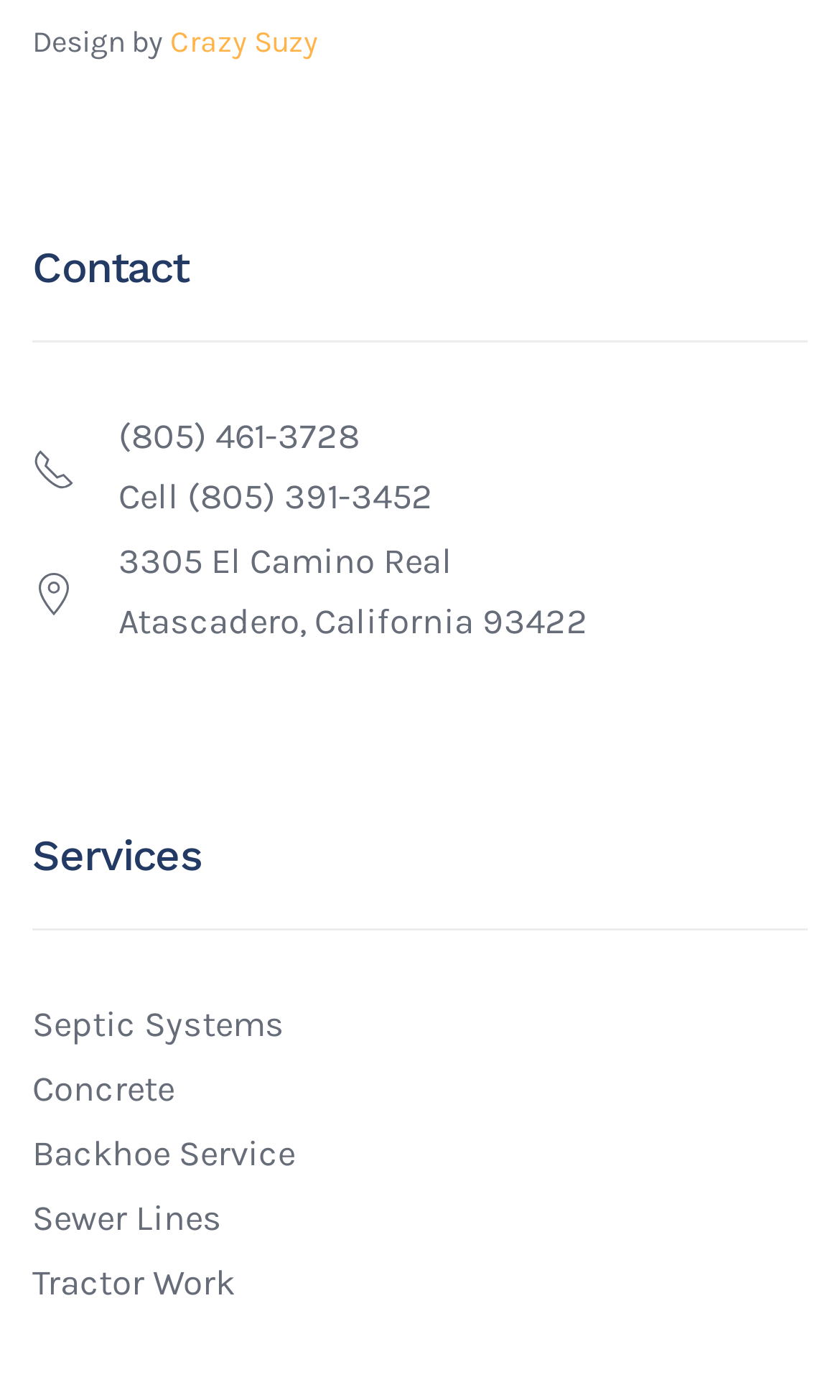What is the phone number for the office?
Please provide a single word or phrase in response based on the screenshot.

(805) 461-3728